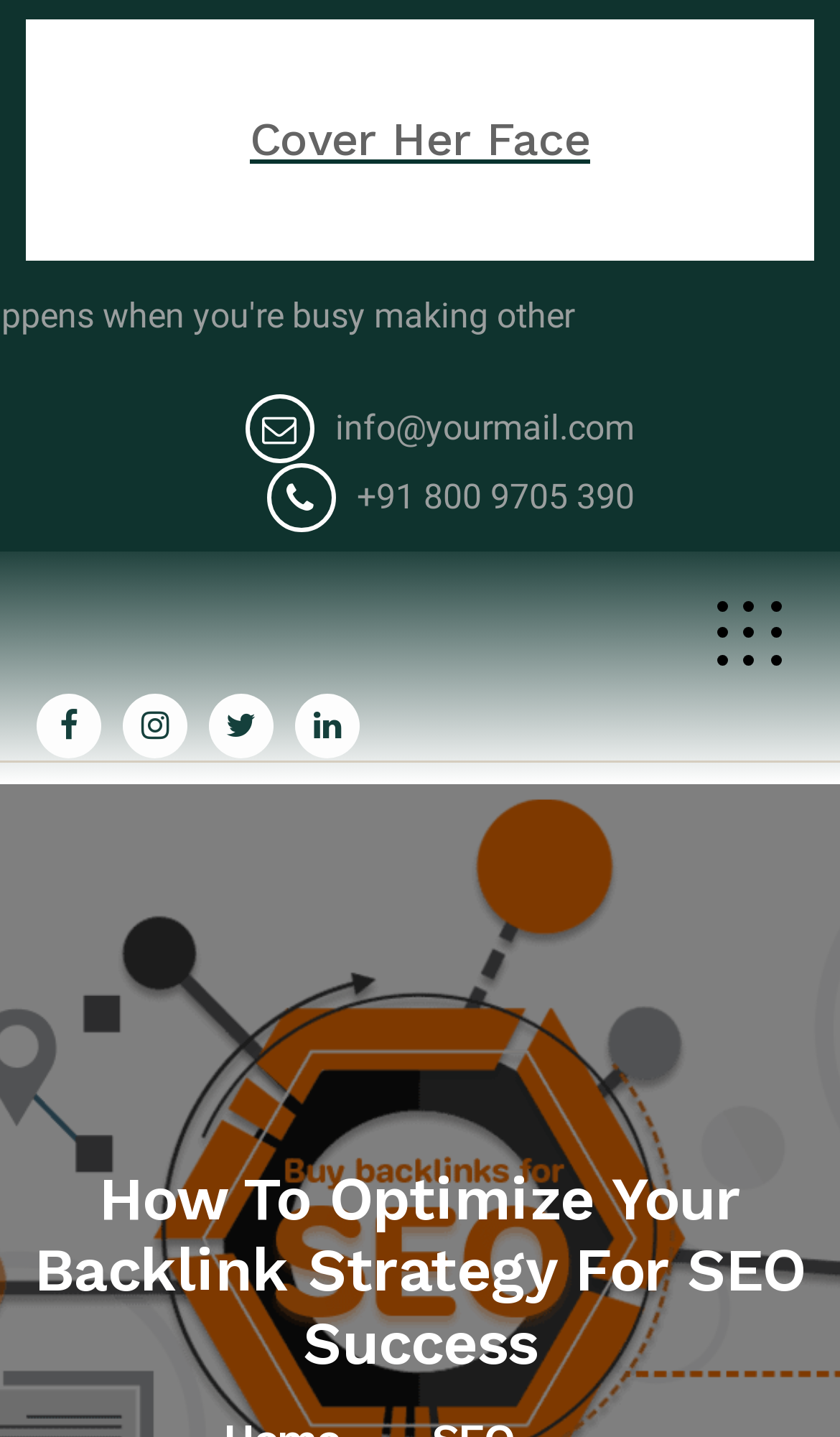Please extract and provide the main headline of the webpage.

How To Optimize Your Backlink Strategy For SEO Success